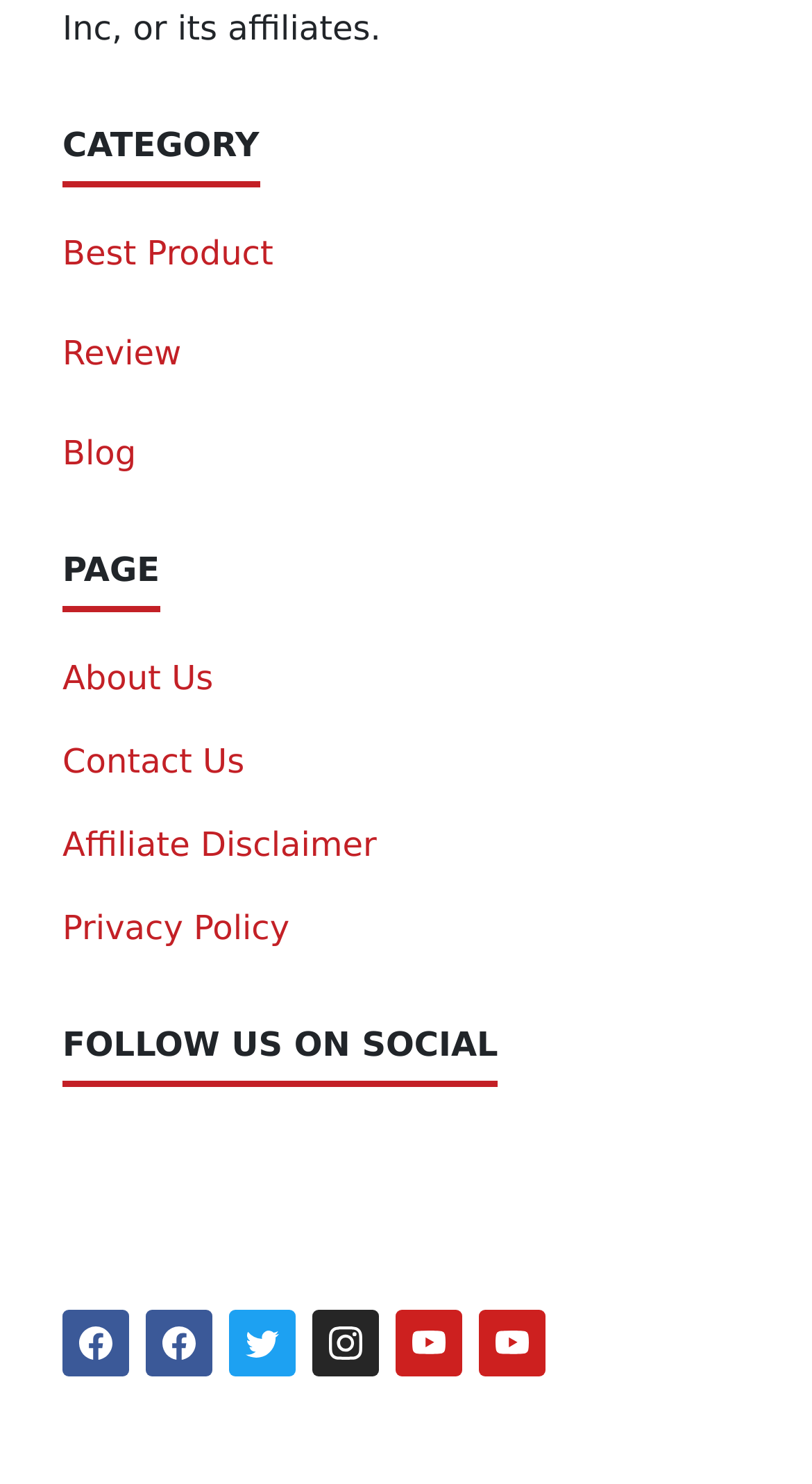Find the bounding box coordinates of the element I should click to carry out the following instruction: "Read the Blog".

[0.077, 0.292, 0.168, 0.318]